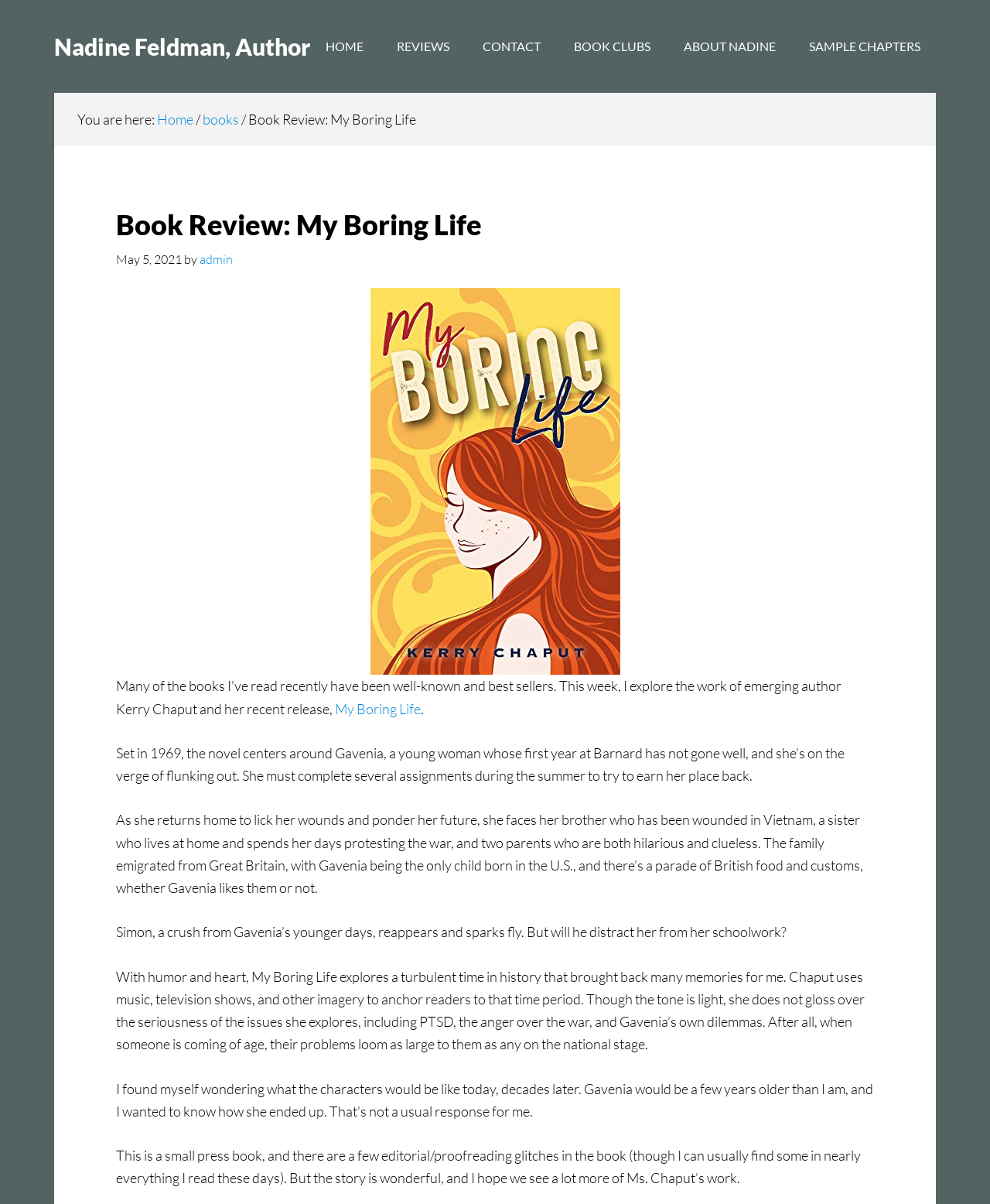Respond to the question below with a concise word or phrase:
What is the time period in which the book is set?

1969